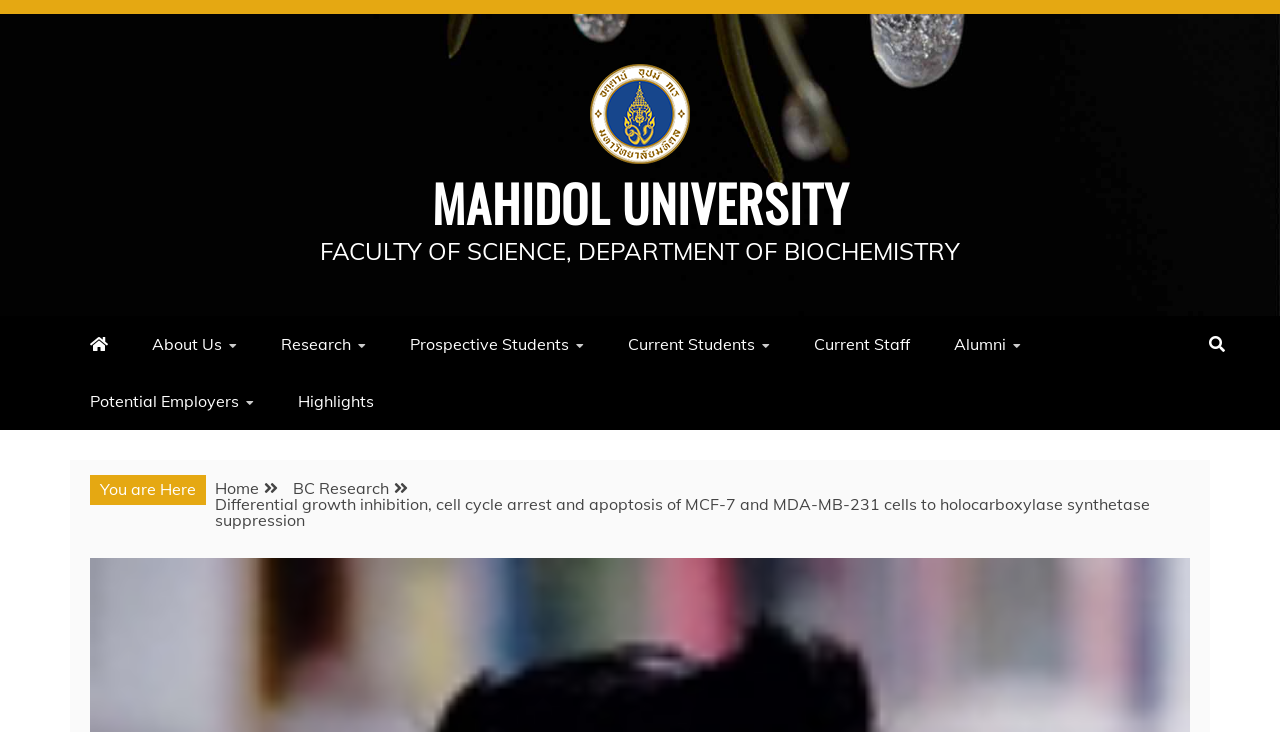Please specify the bounding box coordinates of the clickable region necessary for completing the following instruction: "Check current staff information". The coordinates must consist of four float numbers between 0 and 1, i.e., [left, top, right, bottom].

[0.62, 0.432, 0.727, 0.51]